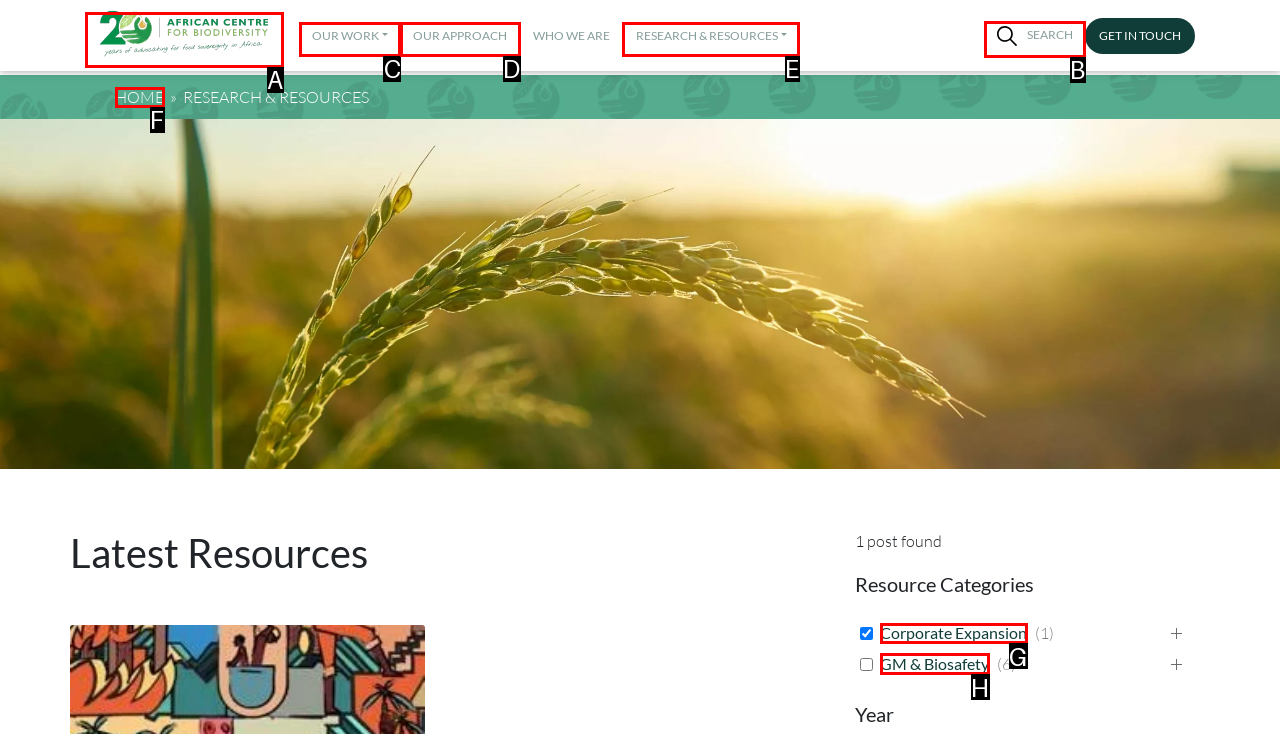Given the task: Contact us, indicate which boxed UI element should be clicked. Provide your answer using the letter associated with the correct choice.

None